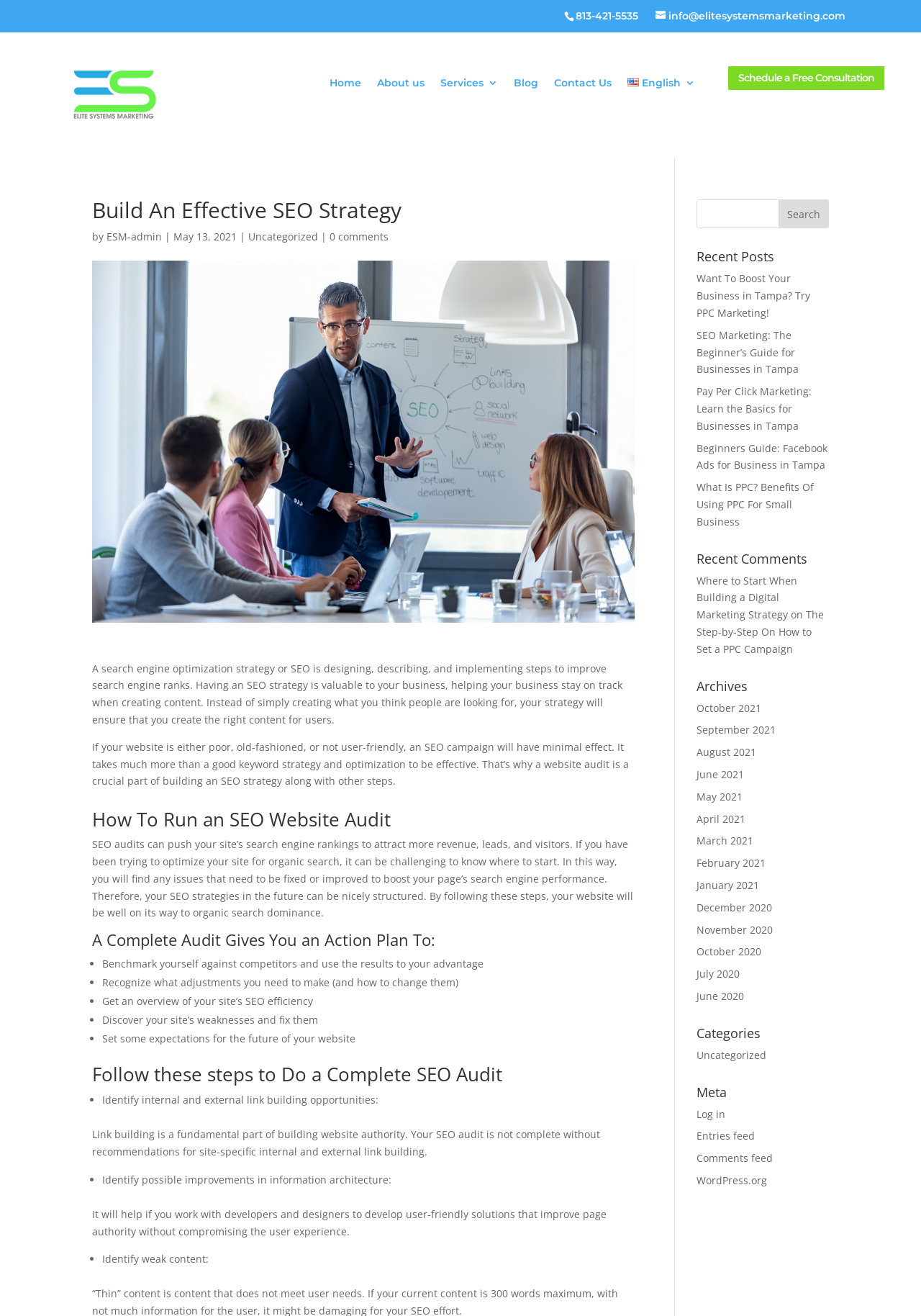What is the topic of the article?
Using the image, elaborate on the answer with as much detail as possible.

The topic of the article can be determined by reading the headings and content of the webpage. The main heading 'Build An Effective SEO Strategy' and the subheadings 'How To Run an SEO Website Audit' and 'Follow these steps to Do a Complete SEO Audit' suggest that the article is about building an effective SEO strategy.